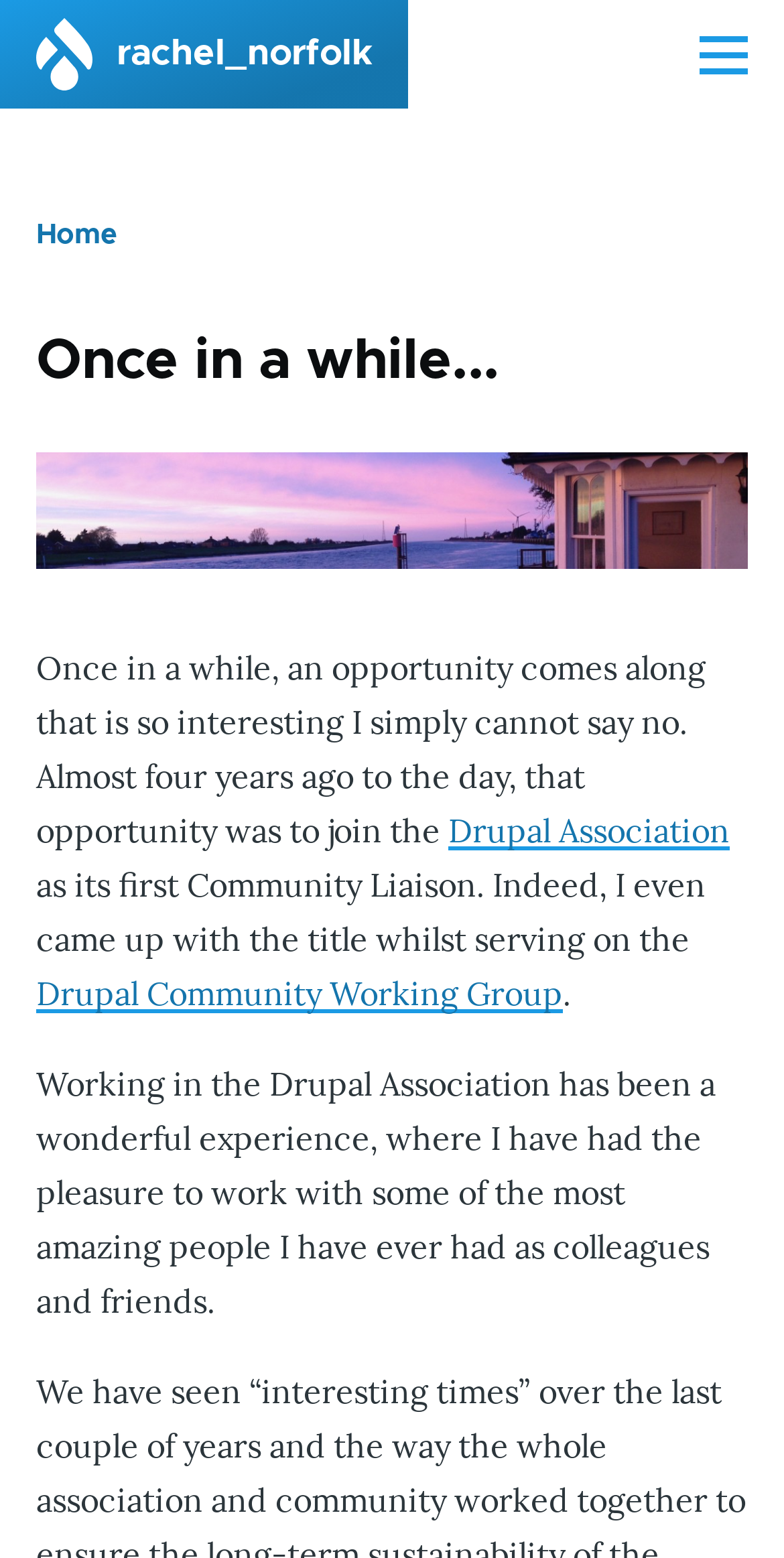Generate a thorough caption detailing the webpage content.

The webpage appears to be a personal blog or journal entry by Rachel Norfolk. At the top of the page, there is a link to "Skip to main content" followed by a navigation menu with a "Home" link and an image of a house. The main content area is divided into sections, with a breadcrumb navigation bar at the top.

The first section has a heading "Once in a while..." and features a large image of a summer house by the river, which is likely where Rachel works. Below the image, there is a block of text that describes an opportunity Rachel had to join the Drupal Association as its first Community Liaison. The text also mentions her experience working with the Drupal Community Working Group.

The text is divided into paragraphs, with links to the Drupal Association and the Drupal Community Working Group embedded within the text. The overall layout is simple, with a focus on the written content. There are no other images on the page besides the house icon in the navigation menu and the summer house image.